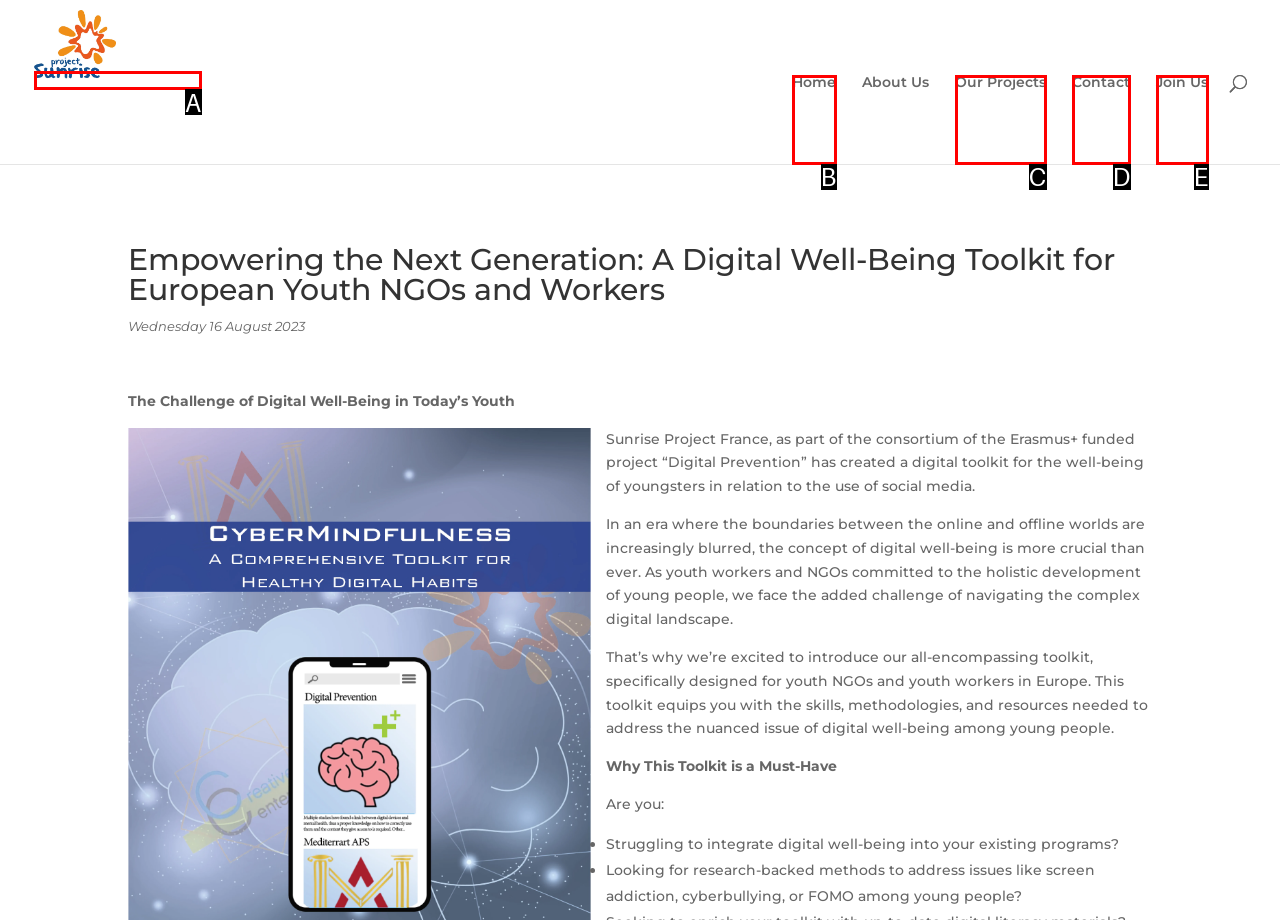Based on the given description: Contact, identify the correct option and provide the corresponding letter from the given choices directly.

D